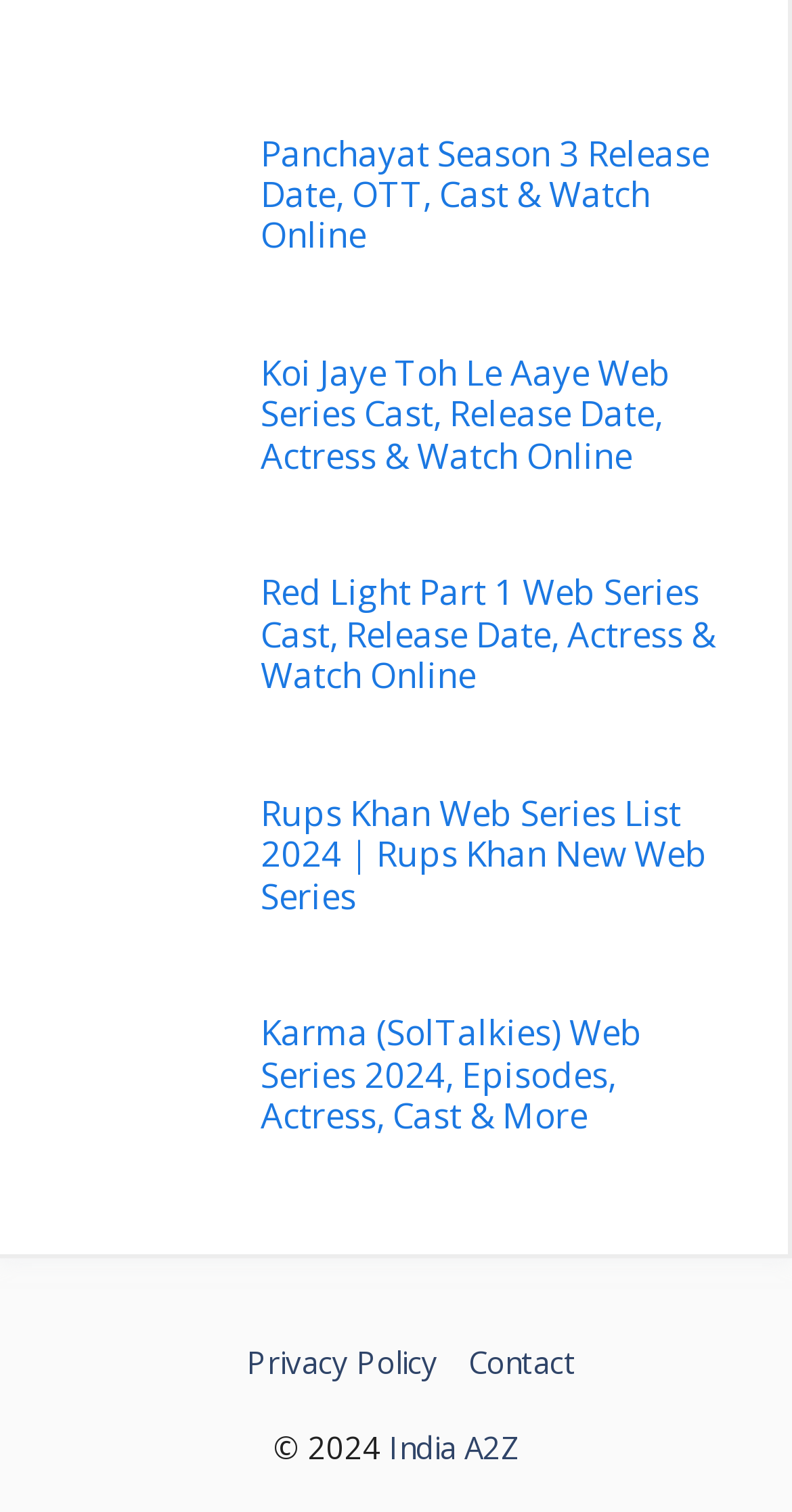Please pinpoint the bounding box coordinates for the region I should click to adhere to this instruction: "Go to Lund University homepage".

None